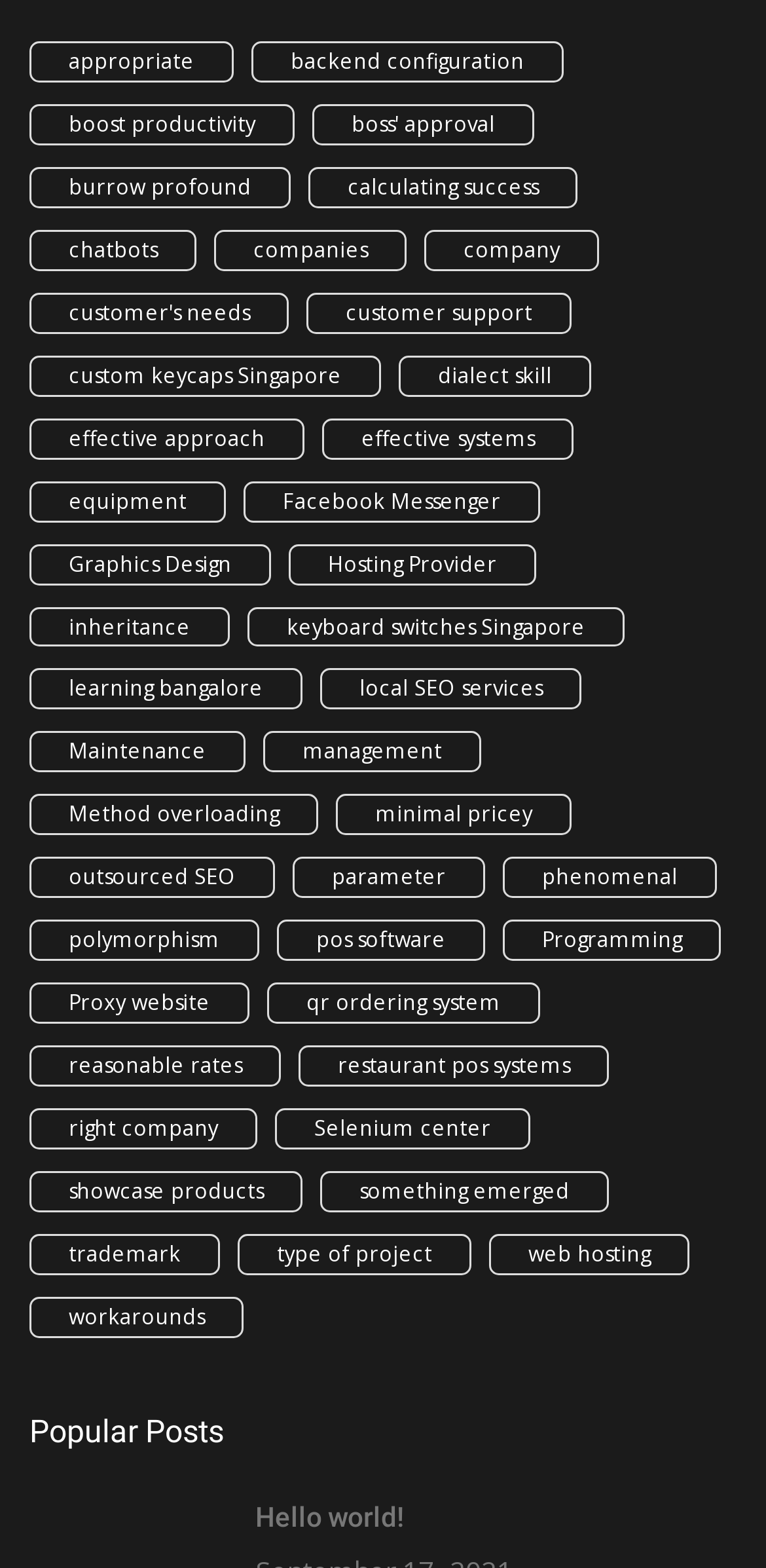Extract the bounding box coordinates for the UI element described as: "web hosting".

[0.638, 0.787, 0.9, 0.813]